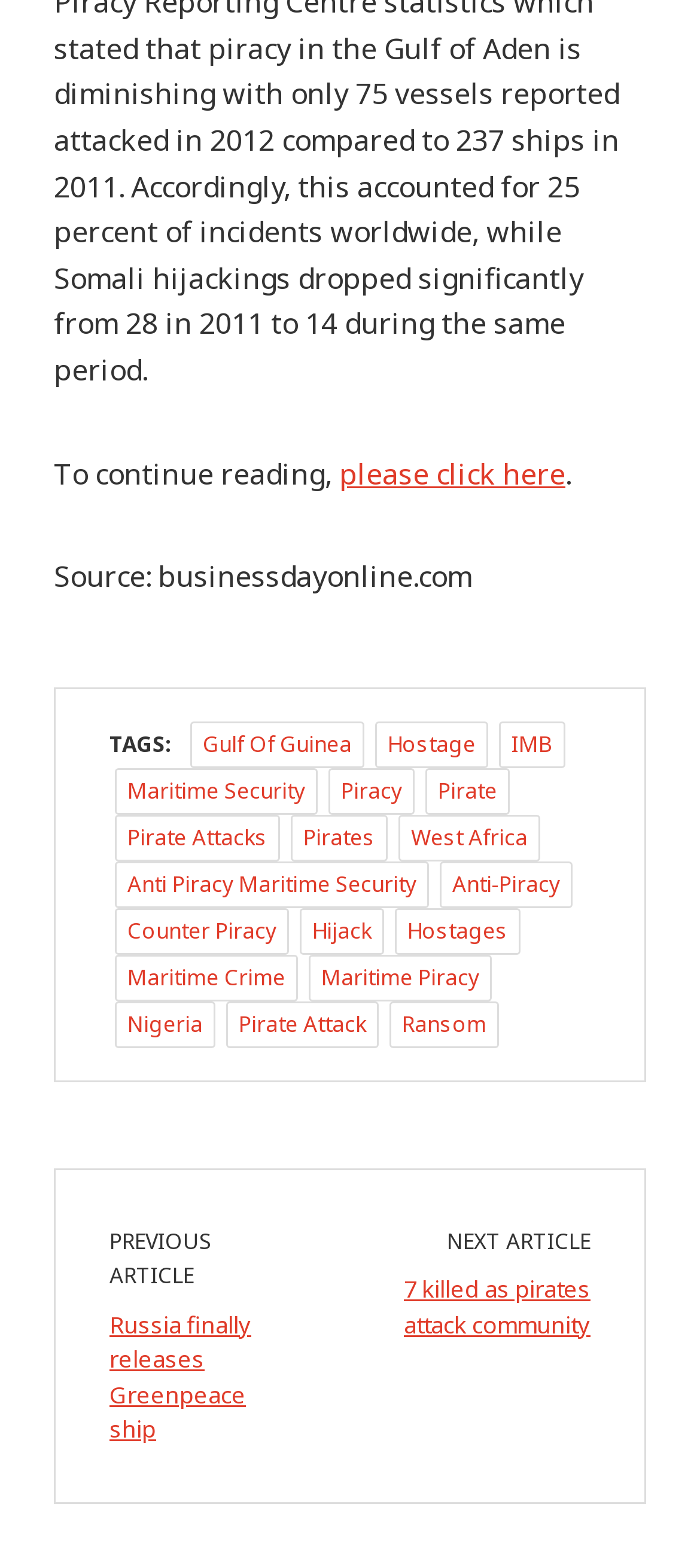Please answer the following question using a single word or phrase: 
How many articles are shown on this page?

3